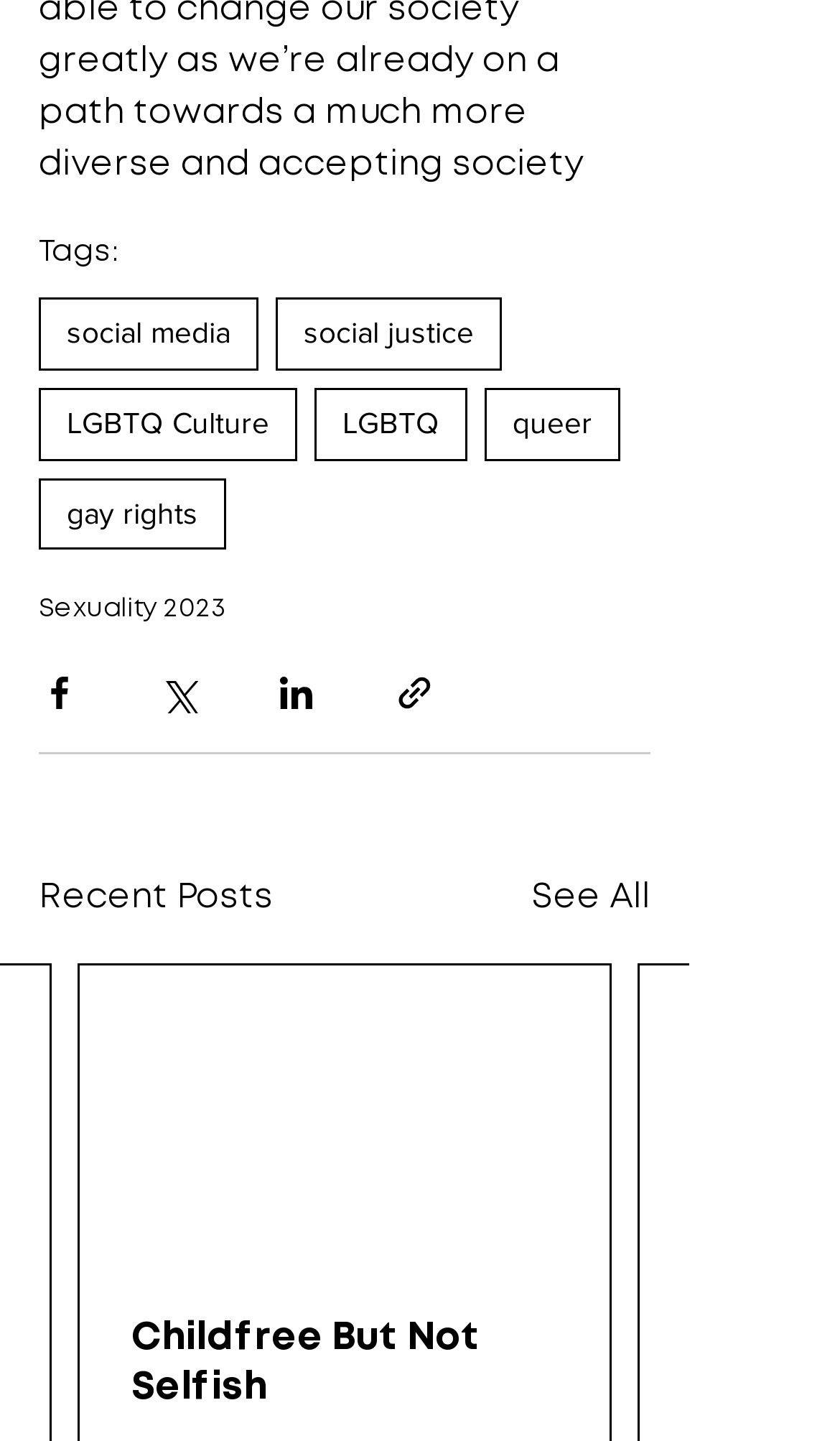Please specify the bounding box coordinates of the clickable region to carry out the following instruction: "Share via Facebook". The coordinates should be four float numbers between 0 and 1, in the format [left, top, right, bottom].

[0.046, 0.467, 0.095, 0.495]